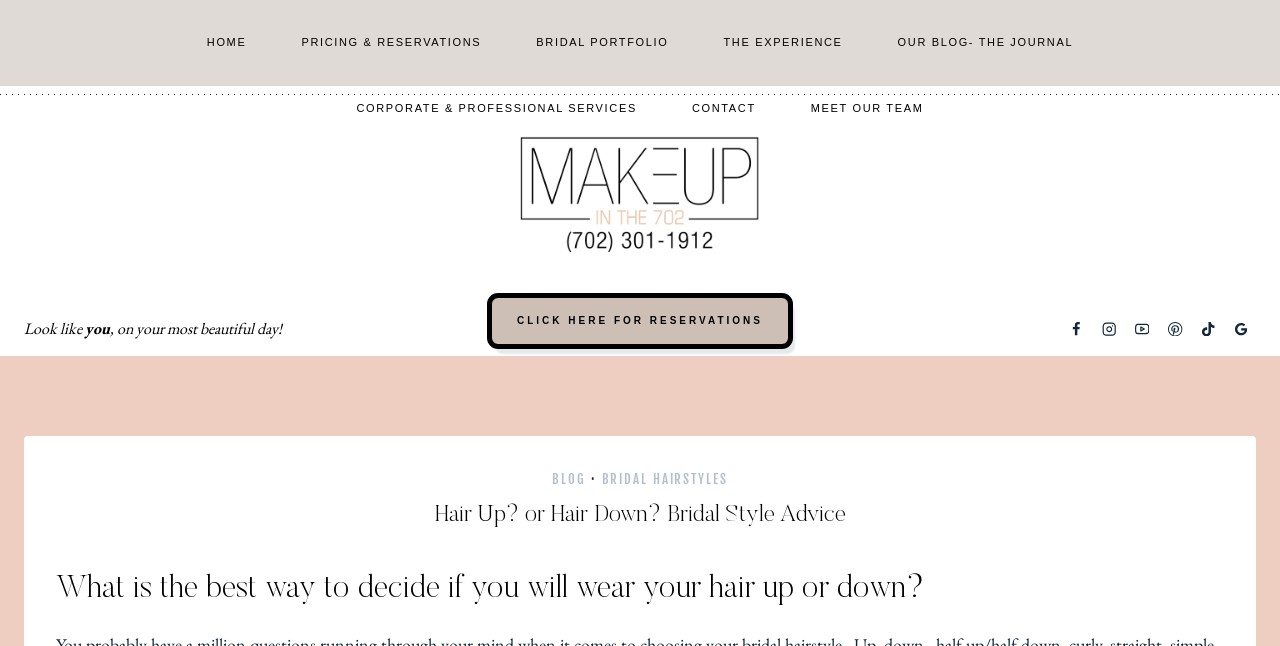Please find the bounding box coordinates of the section that needs to be clicked to achieve this instruction: "Read the 'Popular Post'".

None